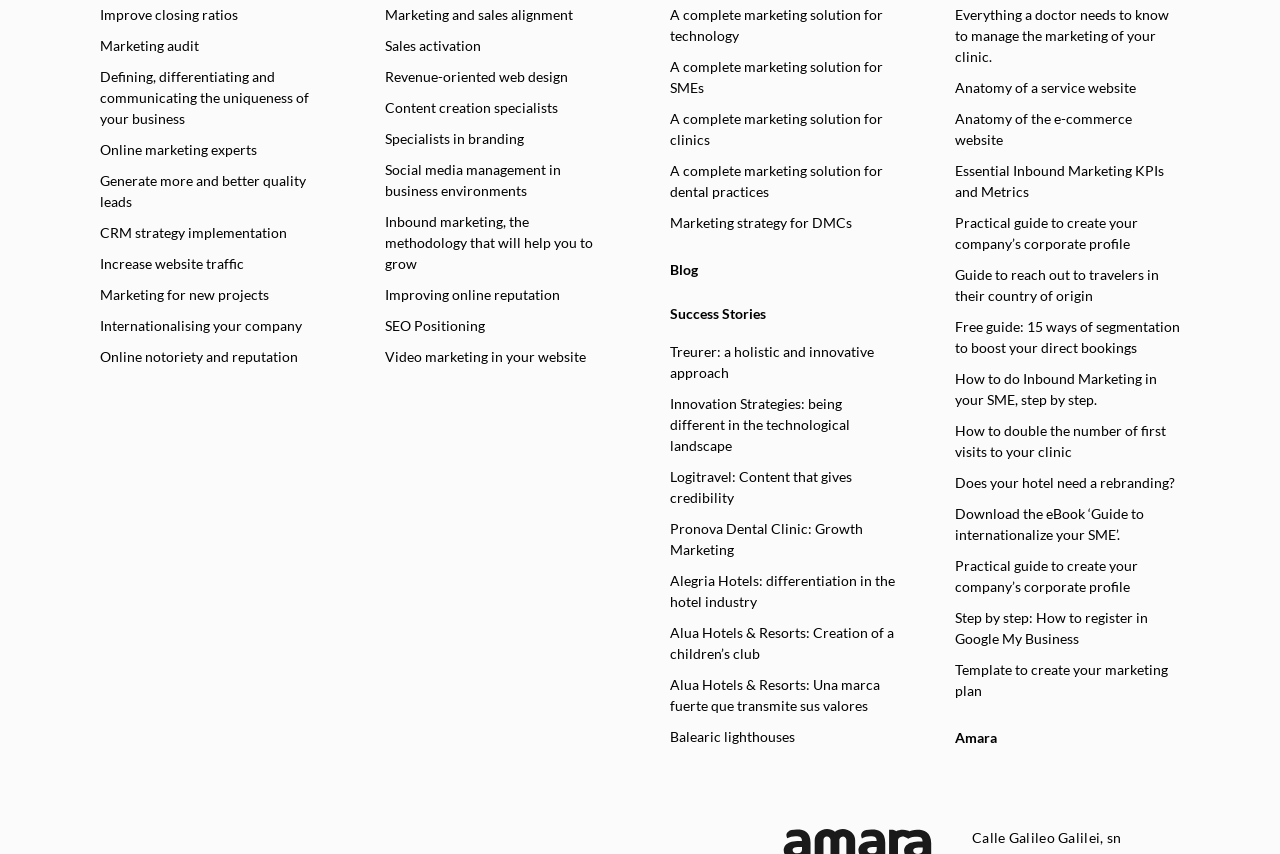Please provide a brief answer to the following inquiry using a single word or phrase:
What is the address mentioned at the bottom of the page?

Calle Galileo Galilei, sn